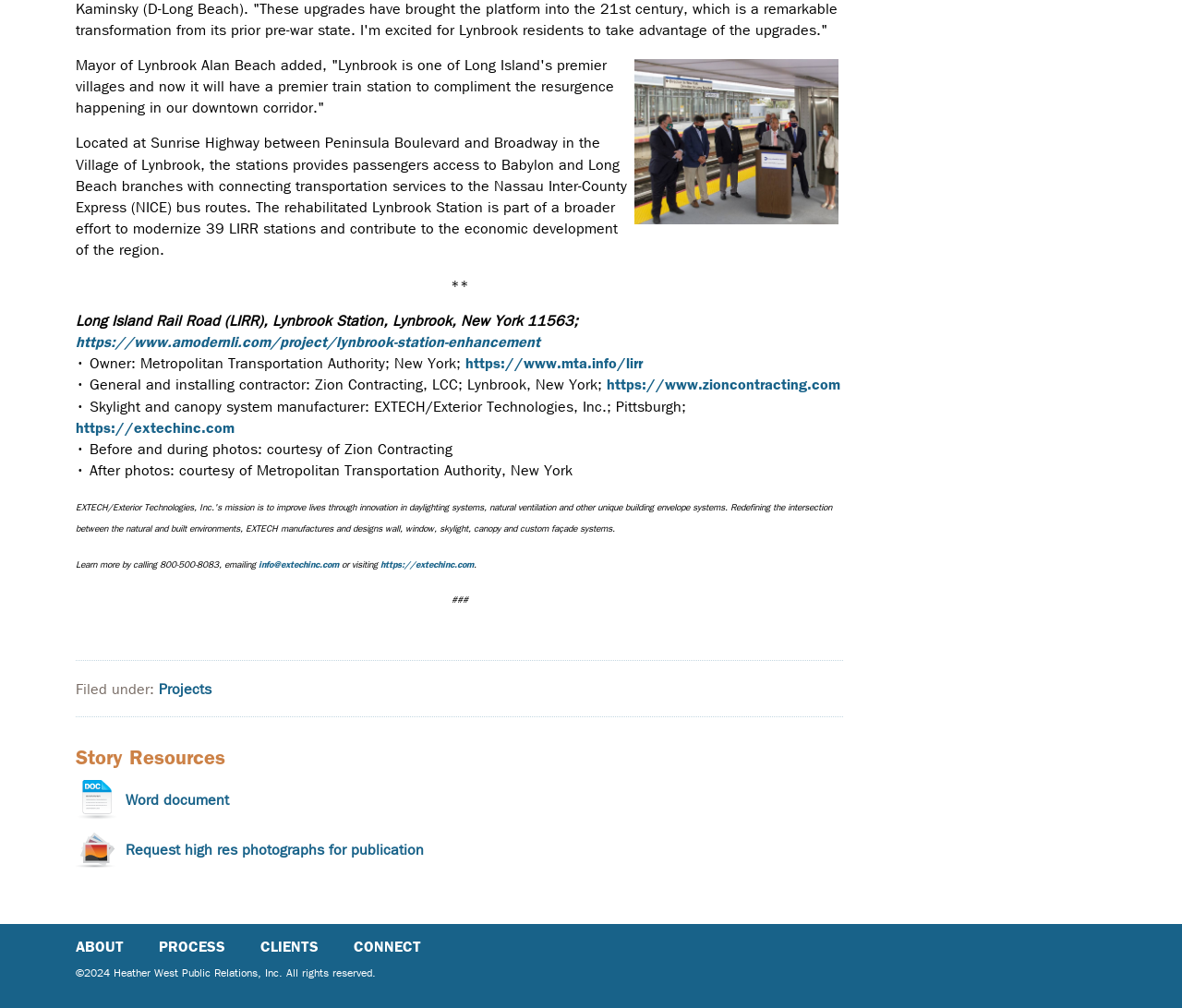Locate the bounding box coordinates of the area to click to fulfill this instruction: "View story resources". The bounding box should be presented as four float numbers between 0 and 1, in the order [left, top, right, bottom].

[0.064, 0.74, 0.713, 0.764]